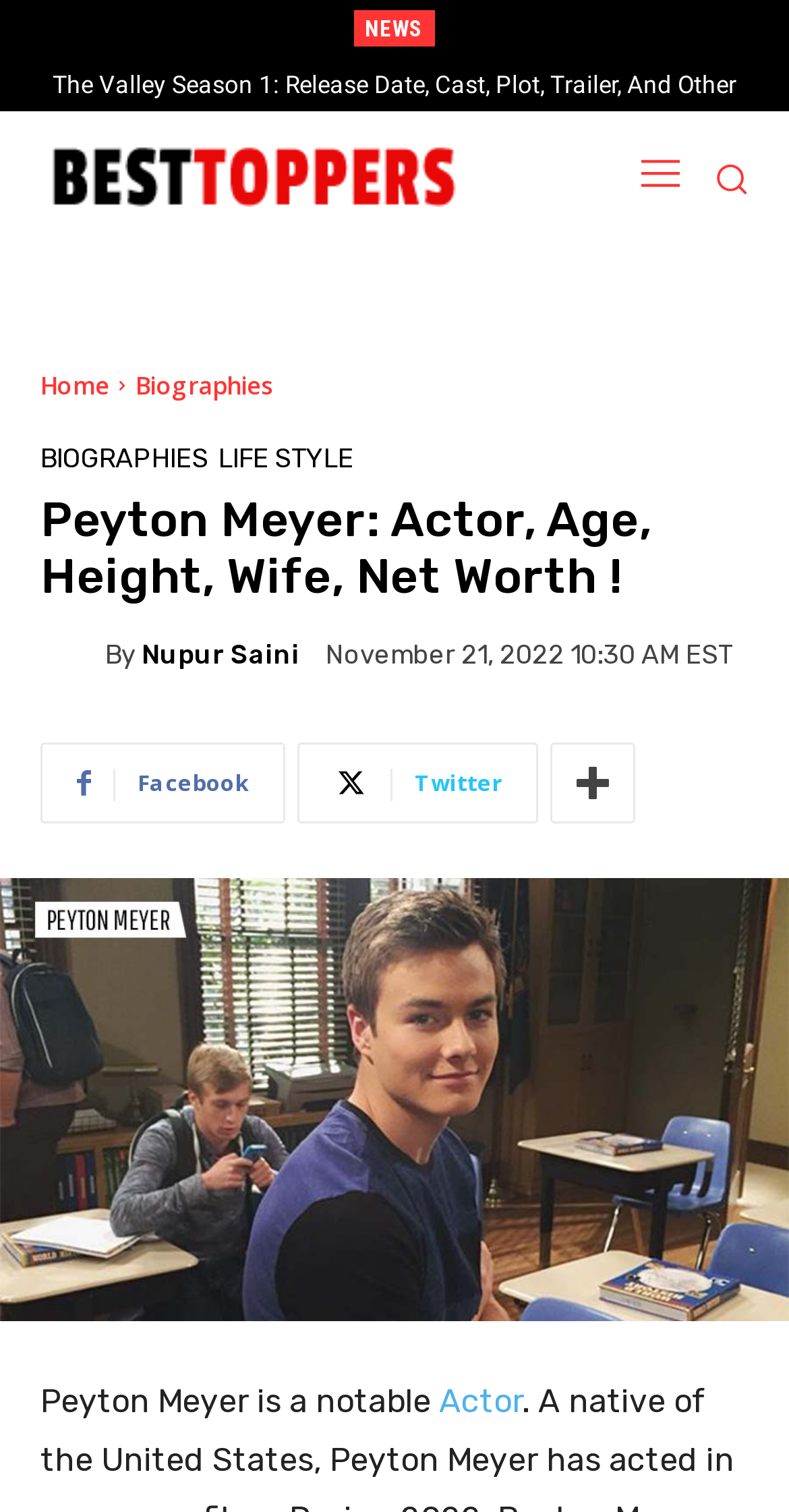Indicate the bounding box coordinates of the clickable region to achieve the following instruction: "Read about The Valley Season 1."

[0.067, 0.047, 0.933, 0.087]